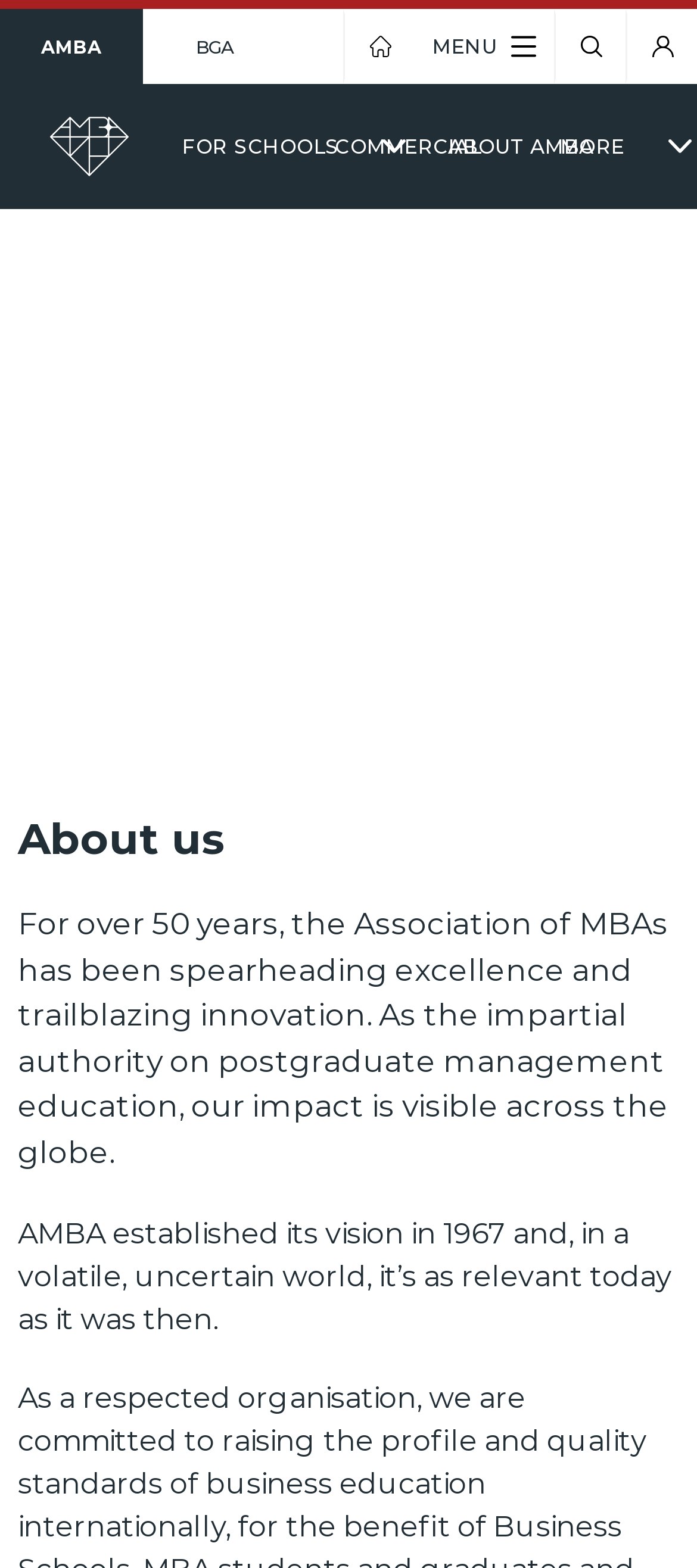Please find the bounding box coordinates of the section that needs to be clicked to achieve this instruction: "View the 'NEXT POST 25 Years' page".

None